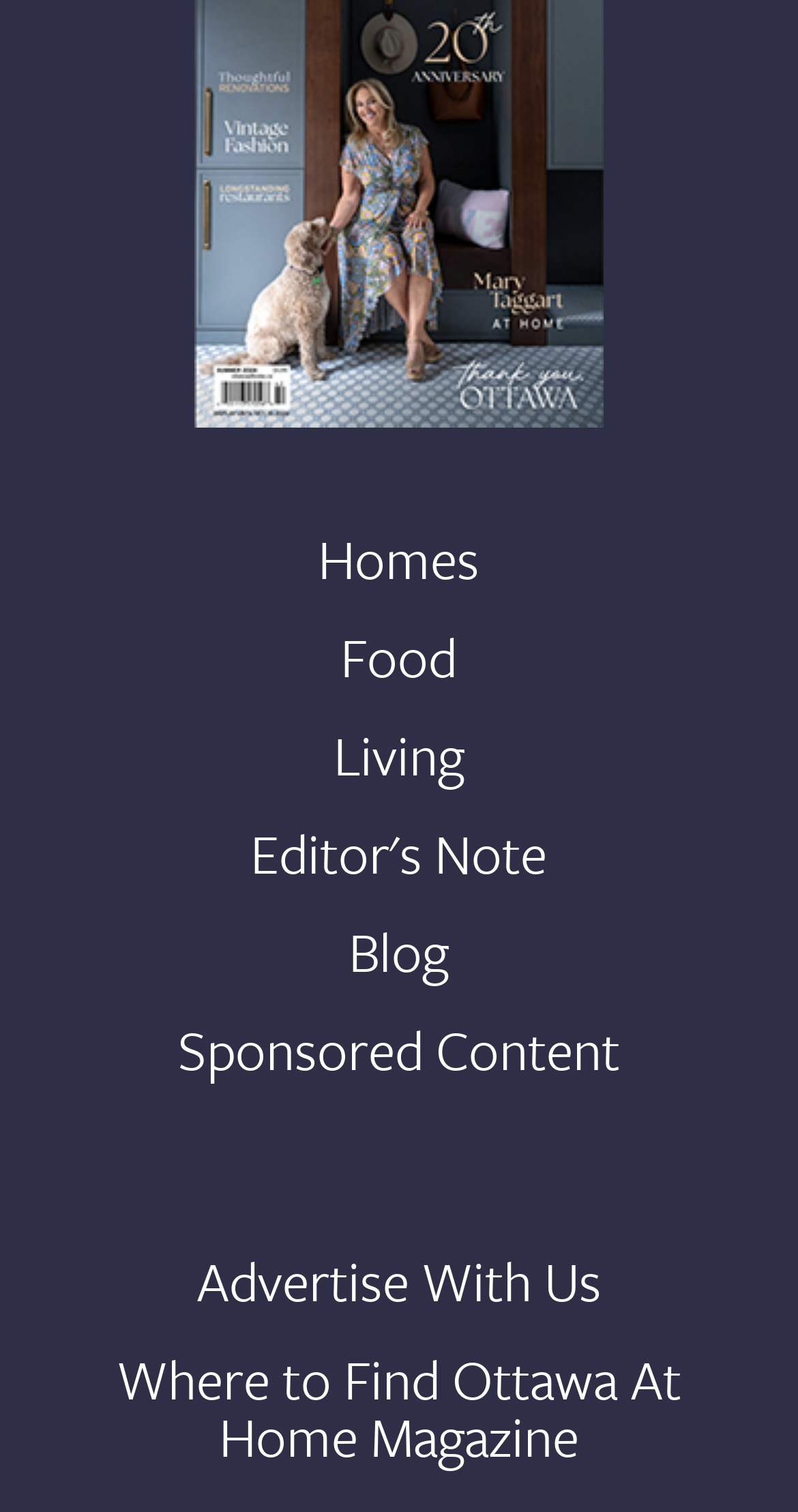Provide a single word or phrase answer to the question: 
Is there a link to find the magazine in physical locations?

Yes